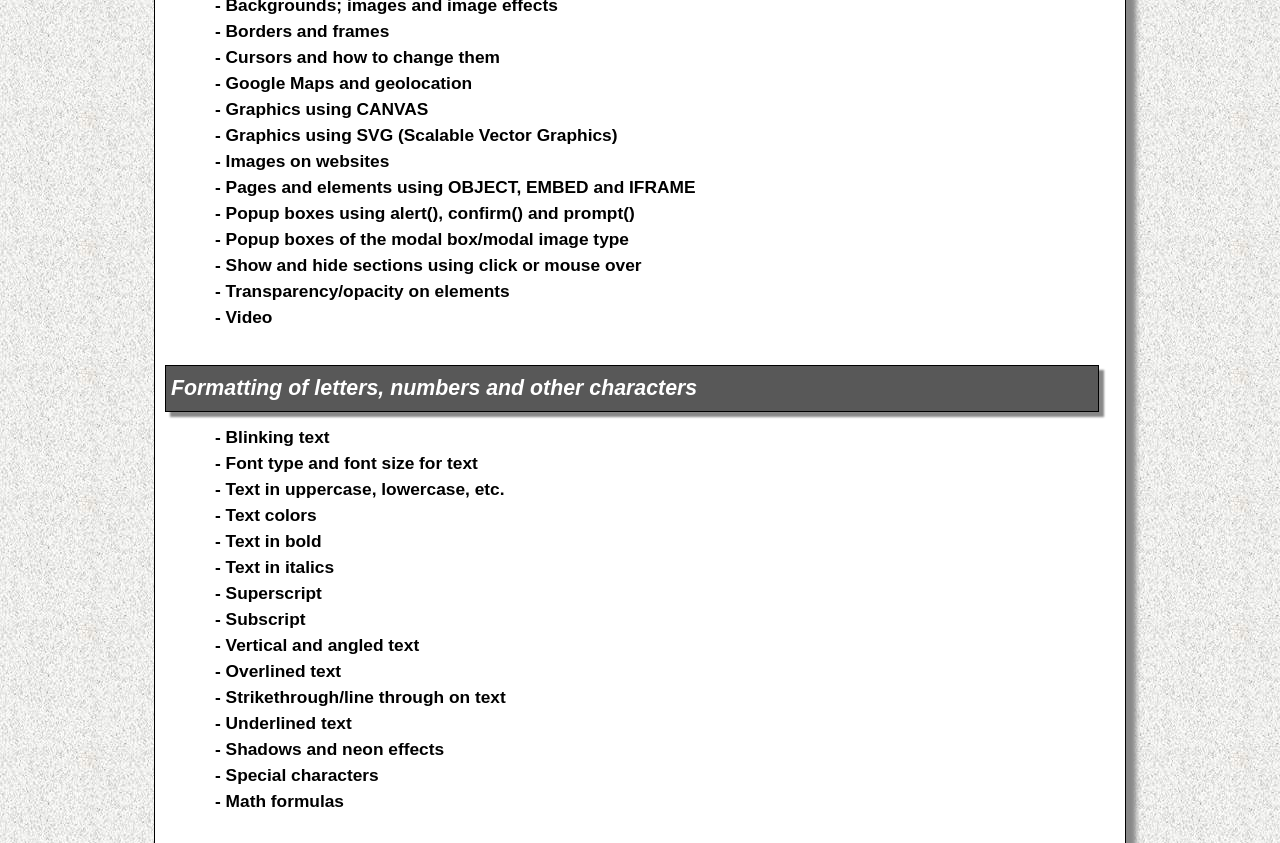Using the details from the image, please elaborate on the following question: What is the topic of the heading that comes after 'Images on websites'?

The heading that comes after 'Images on websites' is 'Pages and elements using OBJECT, EMBED and IFRAME', which implies that the webpage is discussing the topic of using these elements to embed content on web pages.